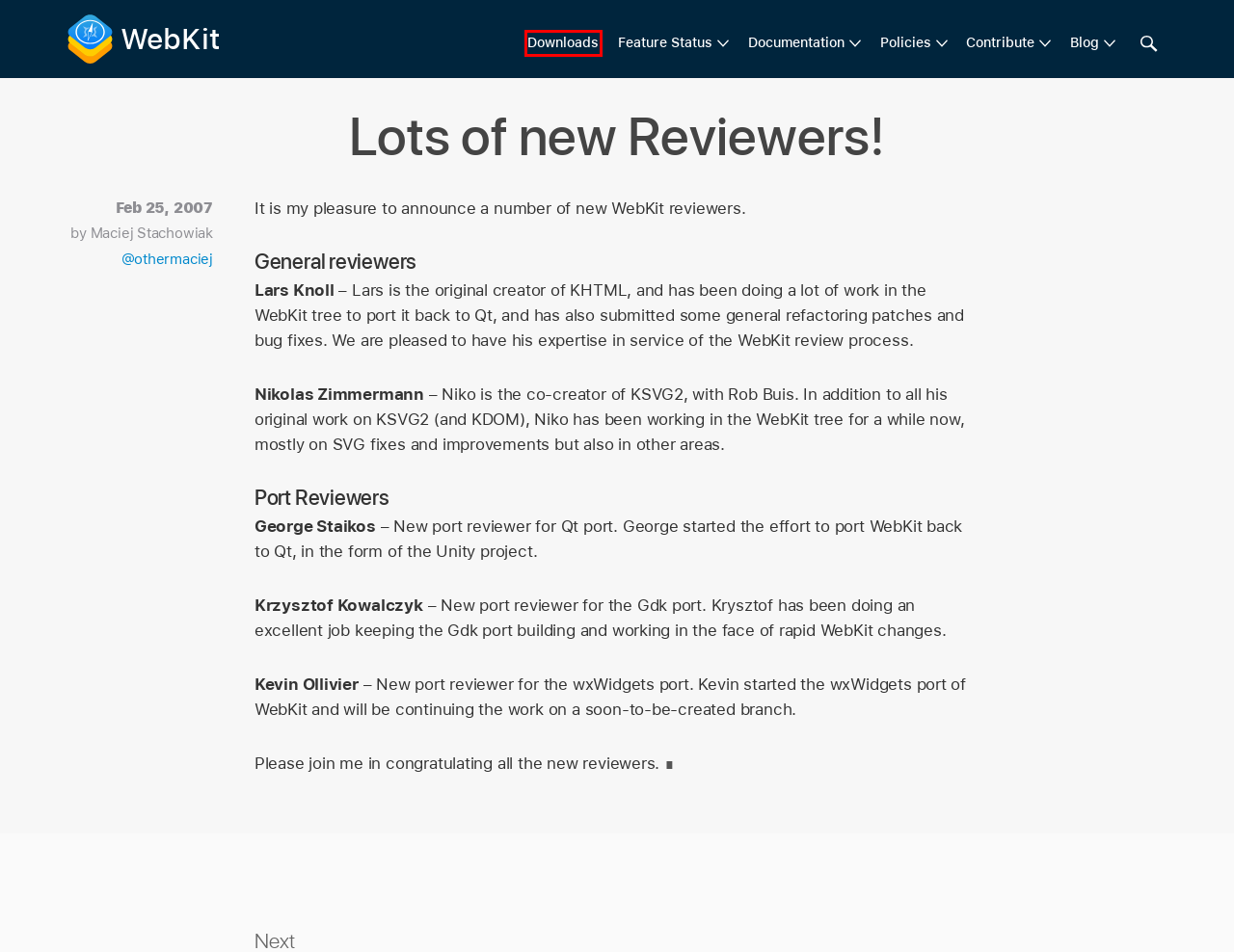After examining the screenshot of a webpage with a red bounding box, choose the most accurate webpage description that corresponds to the new page after clicking the element inside the red box. Here are the candidates:
A. Testing Contributions | WebKit
B. Contributing | WebKit
C. Feature Policy | WebKit
D. Performance | WebKit
E. Web Inspector | WebKit
F. WebKit Downloads | WebKit
G. JavaScript | WebKit
H. Site Map | WebKit

F